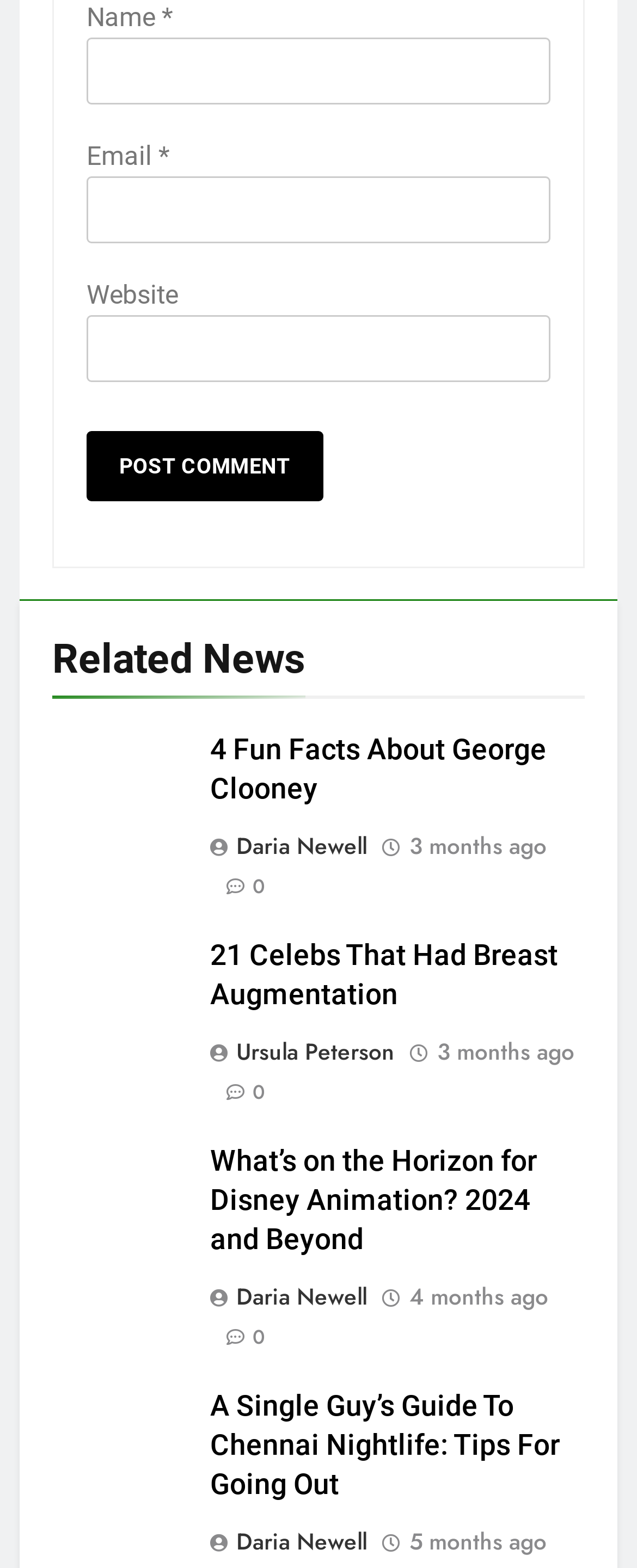Could you highlight the region that needs to be clicked to execute the instruction: "Visit the website of the article about Disney Animation"?

[0.329, 0.729, 0.918, 0.804]